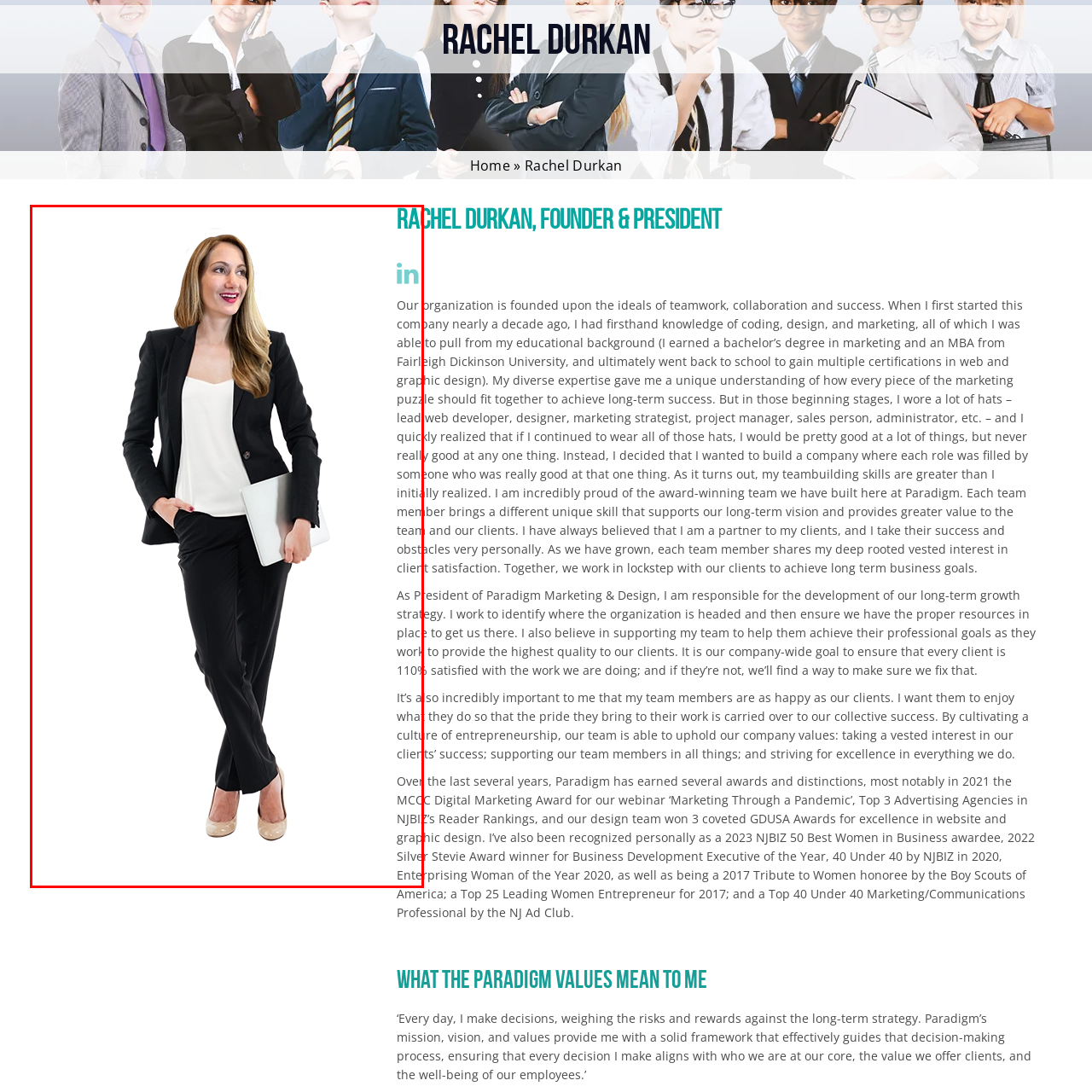Please scrutinize the image marked by the red boundary and answer the question that follows with a detailed explanation, using the image as evidence: 
What is the dominant color of Rachel's attire?

The caption describes Rachel as wearing a black suit with a white top, which indicates that black is the dominant color of her attire. This is also evident from the fact that the background is white, allowing her attire to stand out.